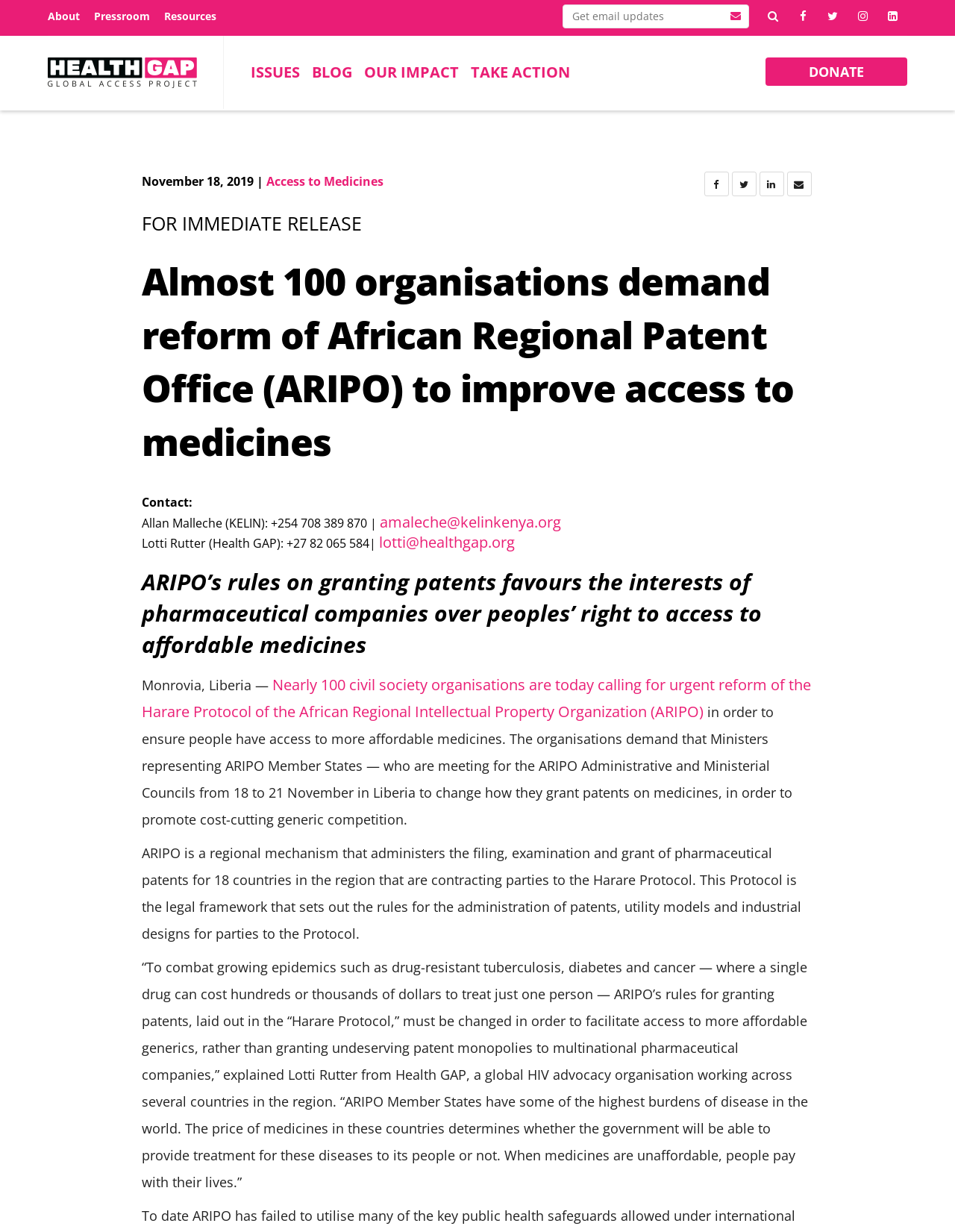Find the headline of the webpage and generate its text content.

Almost 100 organisations demand reform of African Regional Patent Office (ARIPO) to improve access to medicines